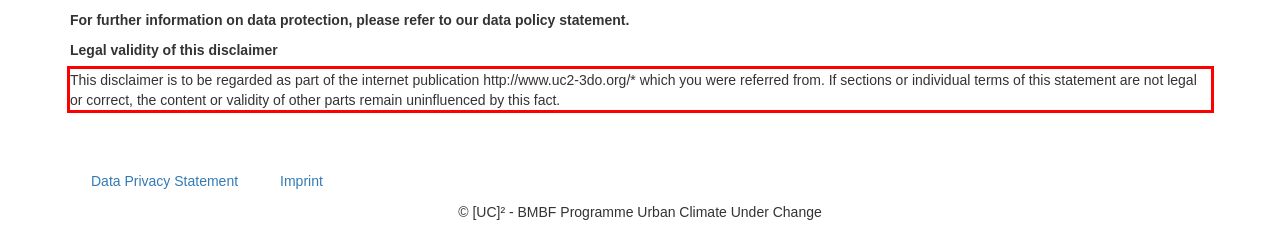Please analyze the screenshot of a webpage and extract the text content within the red bounding box using OCR.

This disclaimer is to be regarded as part of the internet publication http://www.uc2-3do.org/* which you were referred from. If sections or individual terms of this statement are not legal or correct, the content or validity of other parts remain uninfluenced by this fact.